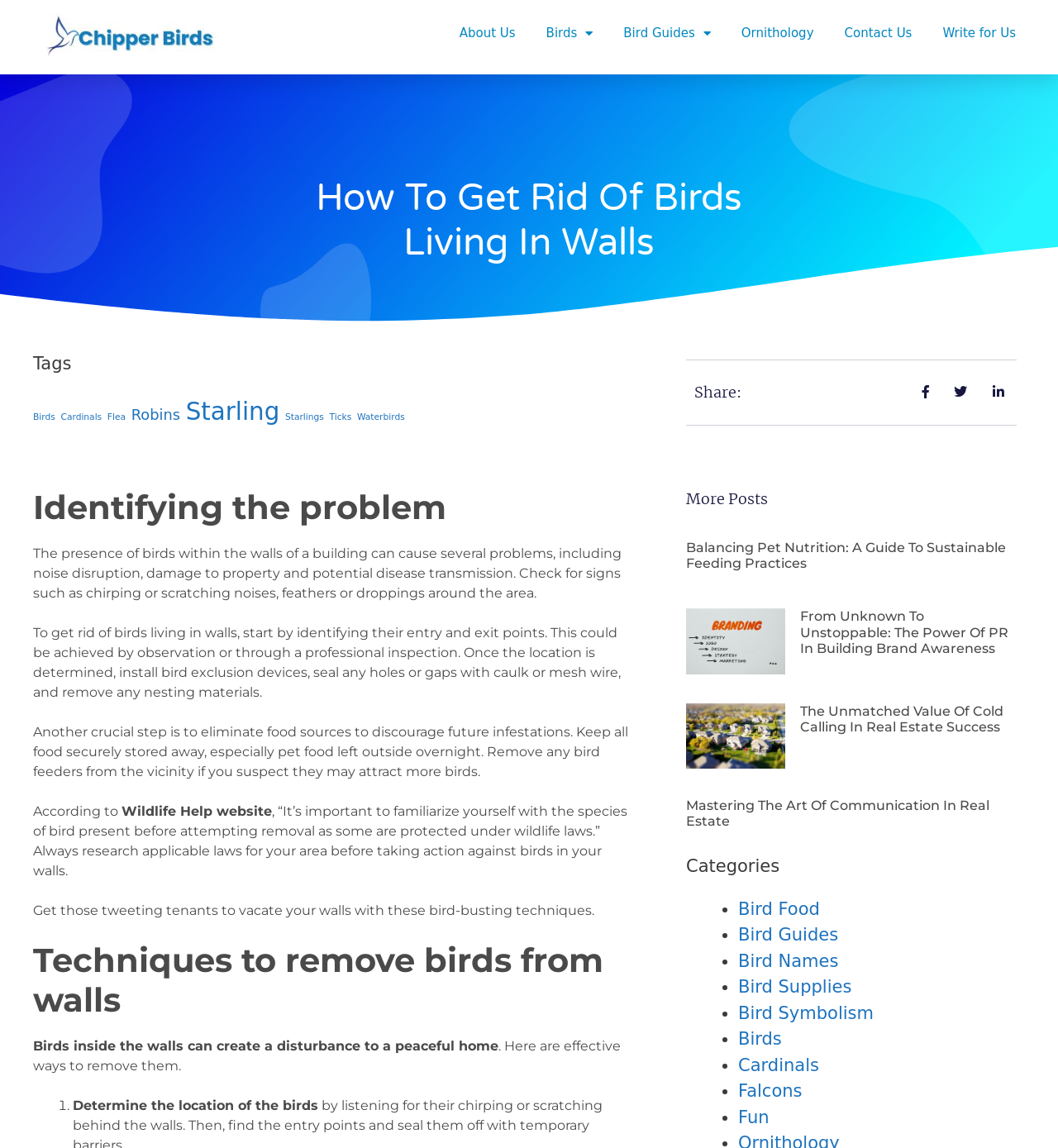Locate the bounding box coordinates of the area where you should click to accomplish the instruction: "Contact the website administrator".

[0.797, 0.018, 0.863, 0.04]